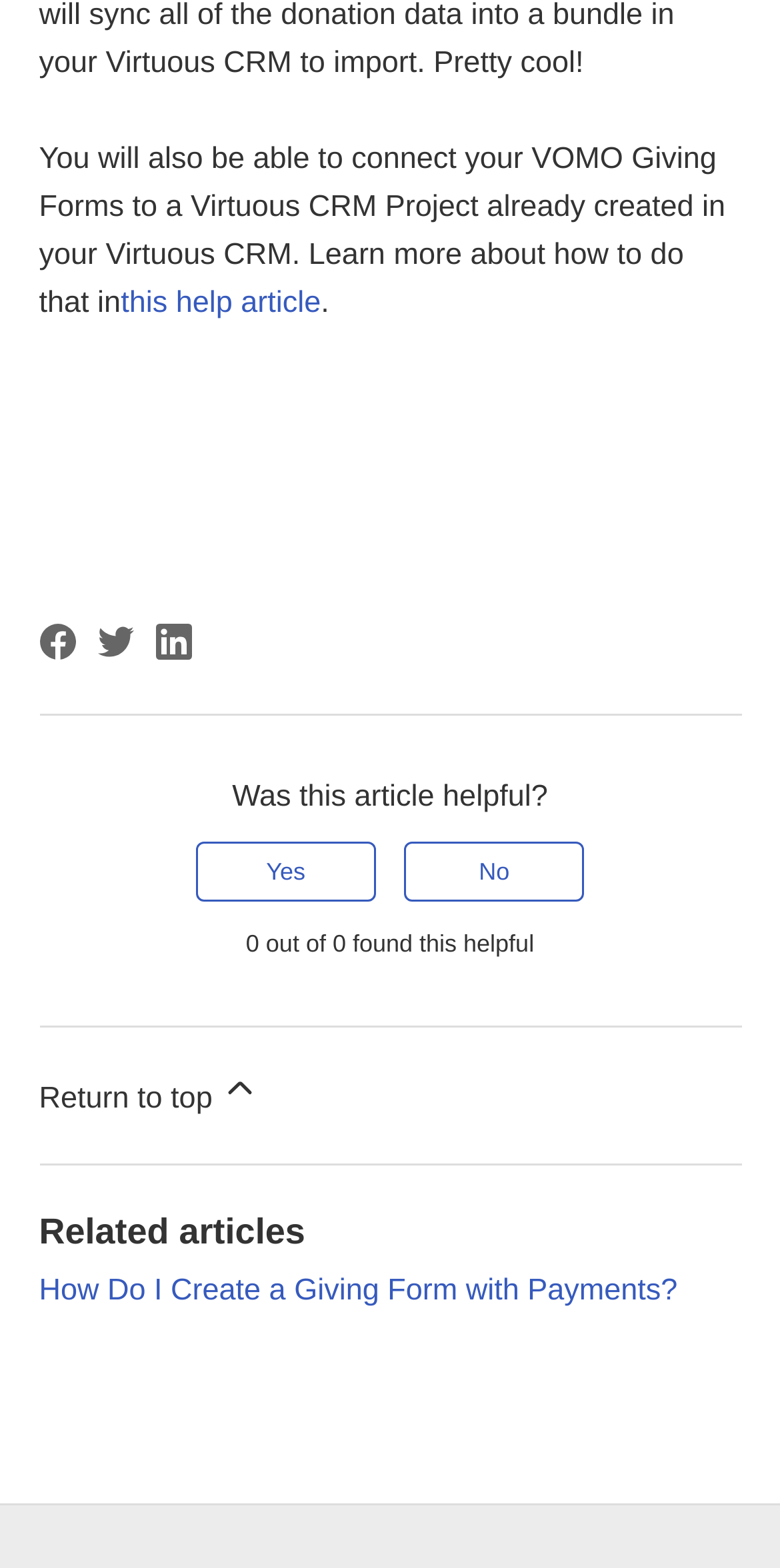Identify the bounding box coordinates of the region that should be clicked to execute the following instruction: "Return to top".

[0.05, 0.656, 0.95, 0.742]